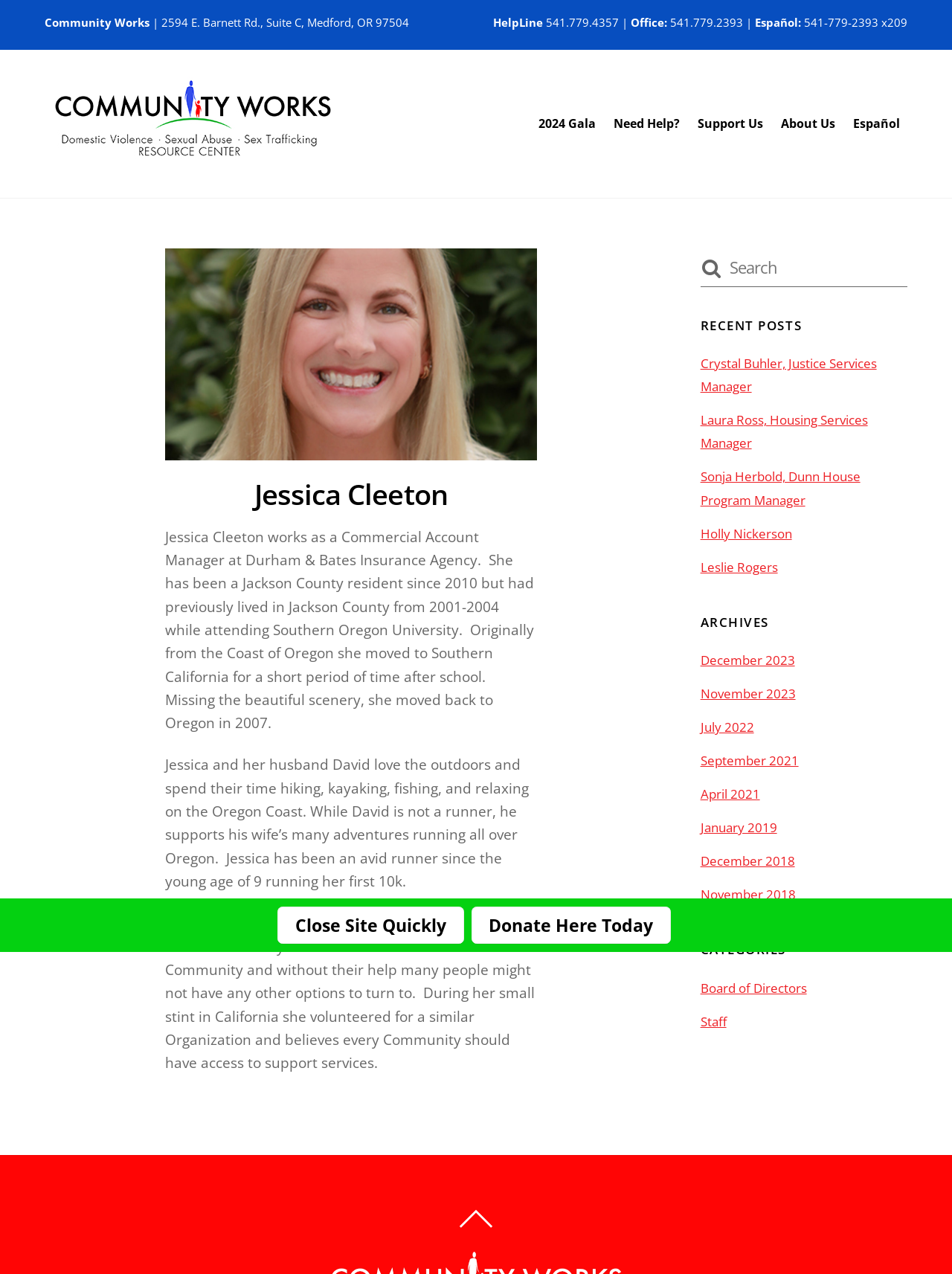Locate the bounding box coordinates of the element you need to click to accomplish the task described by this instruction: "Donate Here Today".

[0.495, 0.712, 0.705, 0.741]